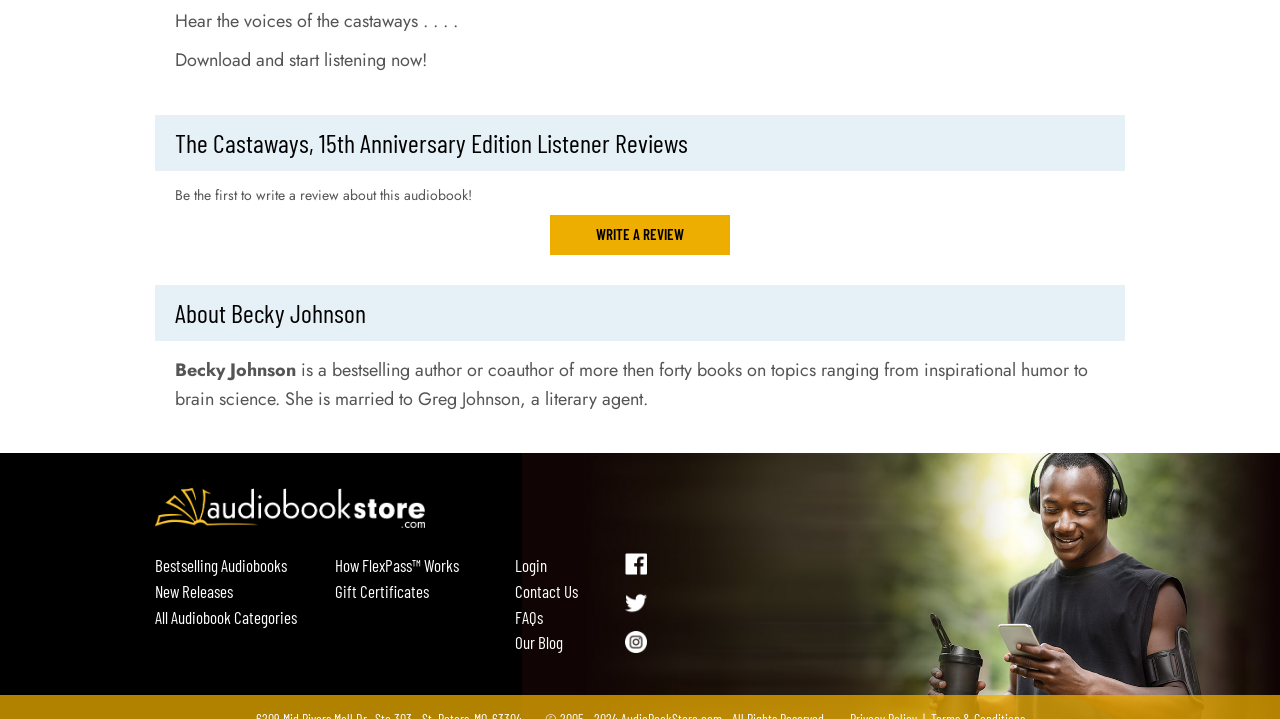Who is the author of the audiobook?
Answer with a single word or phrase by referring to the visual content.

Becky Johnson